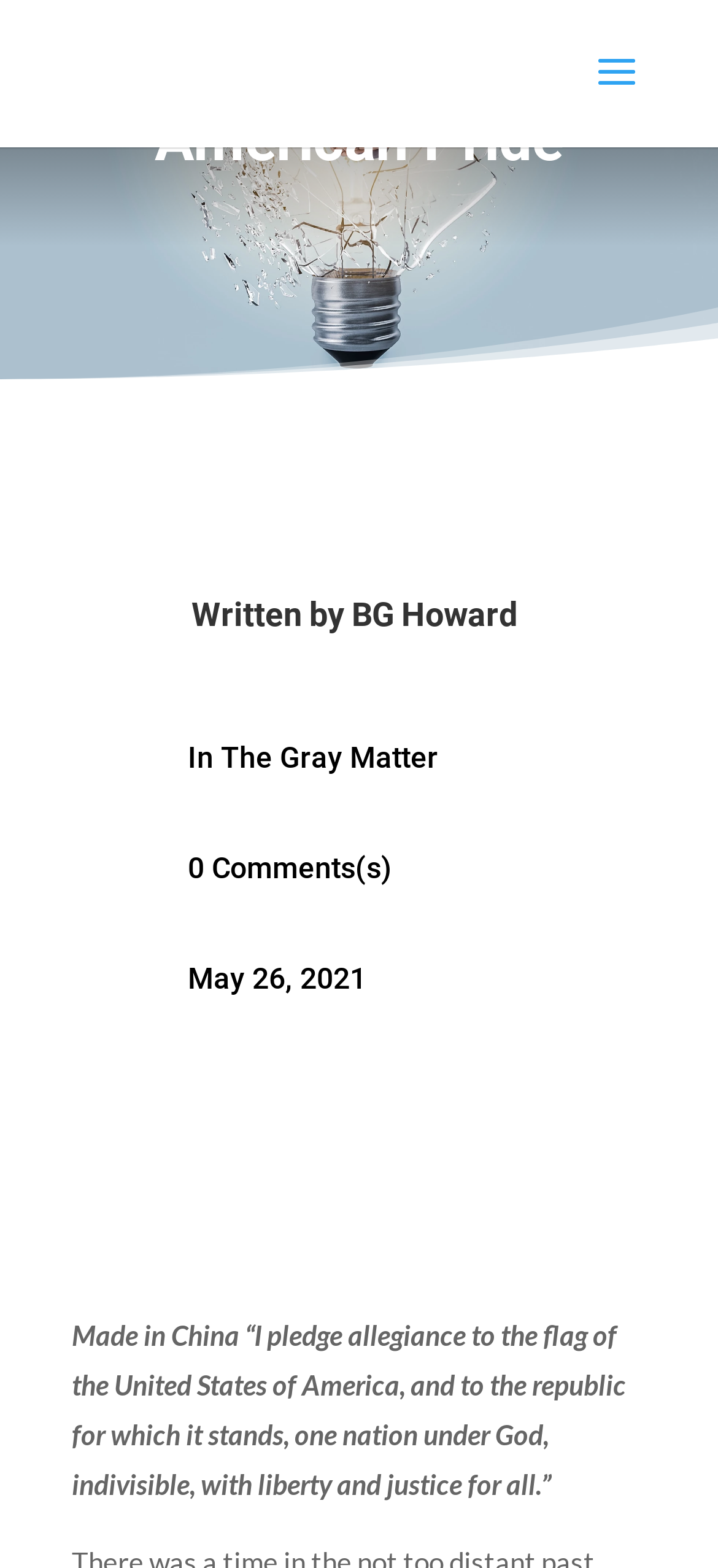Using the element description: "In The Gray Matter", determine the bounding box coordinates for the specified UI element. The coordinates should be four float numbers between 0 and 1, [left, top, right, bottom].

[0.262, 0.472, 0.61, 0.494]